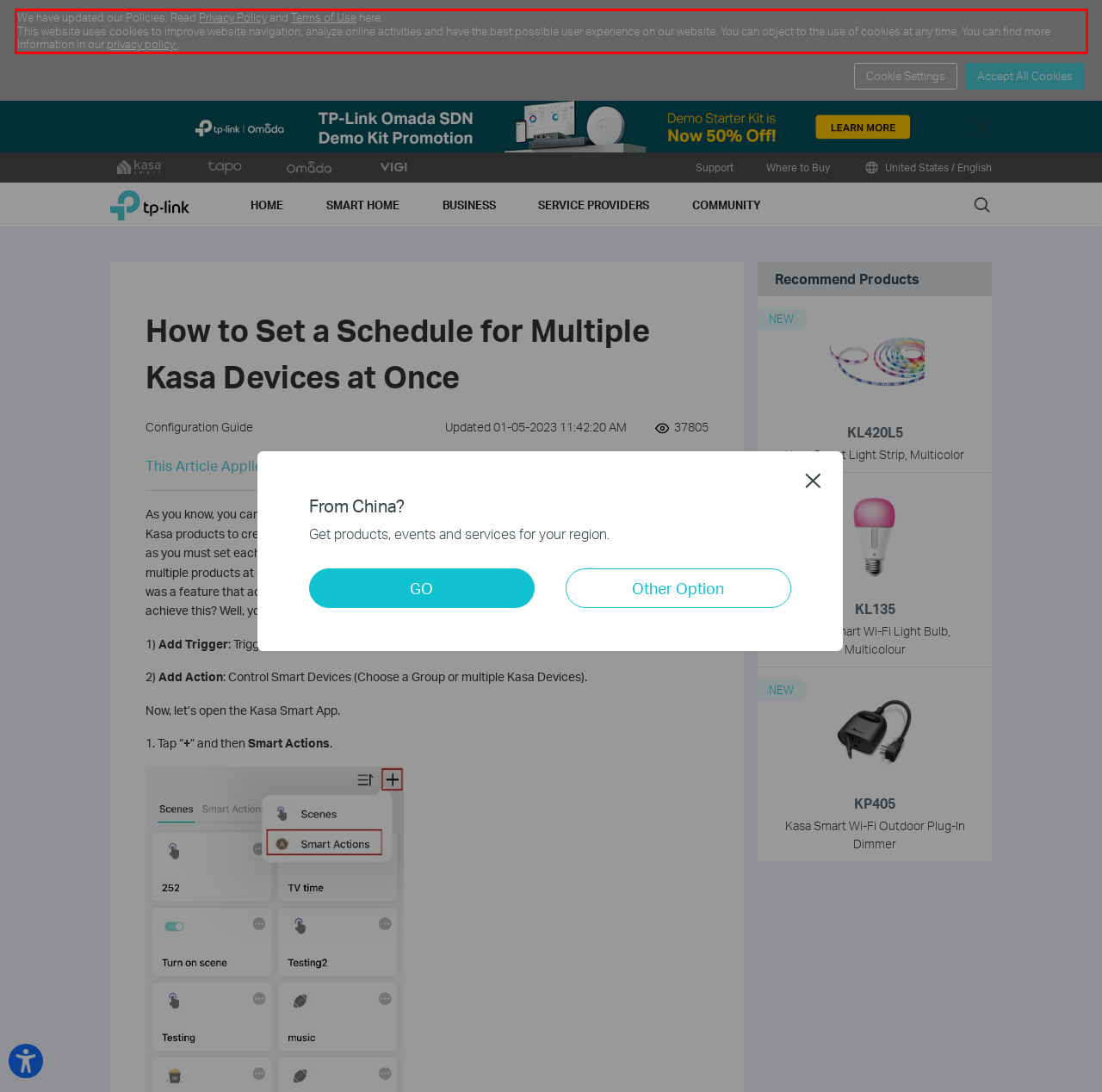Identify the red bounding box in the webpage screenshot and perform OCR to generate the text content enclosed.

We have updated our Policies. Read Privacy Policy and Terms of Use here. This website uses cookies to improve website navigation, analyze online activities and have the best possible user experience on our website. You can object to the use of cookies at any time. You can find more information in our privacy policy .